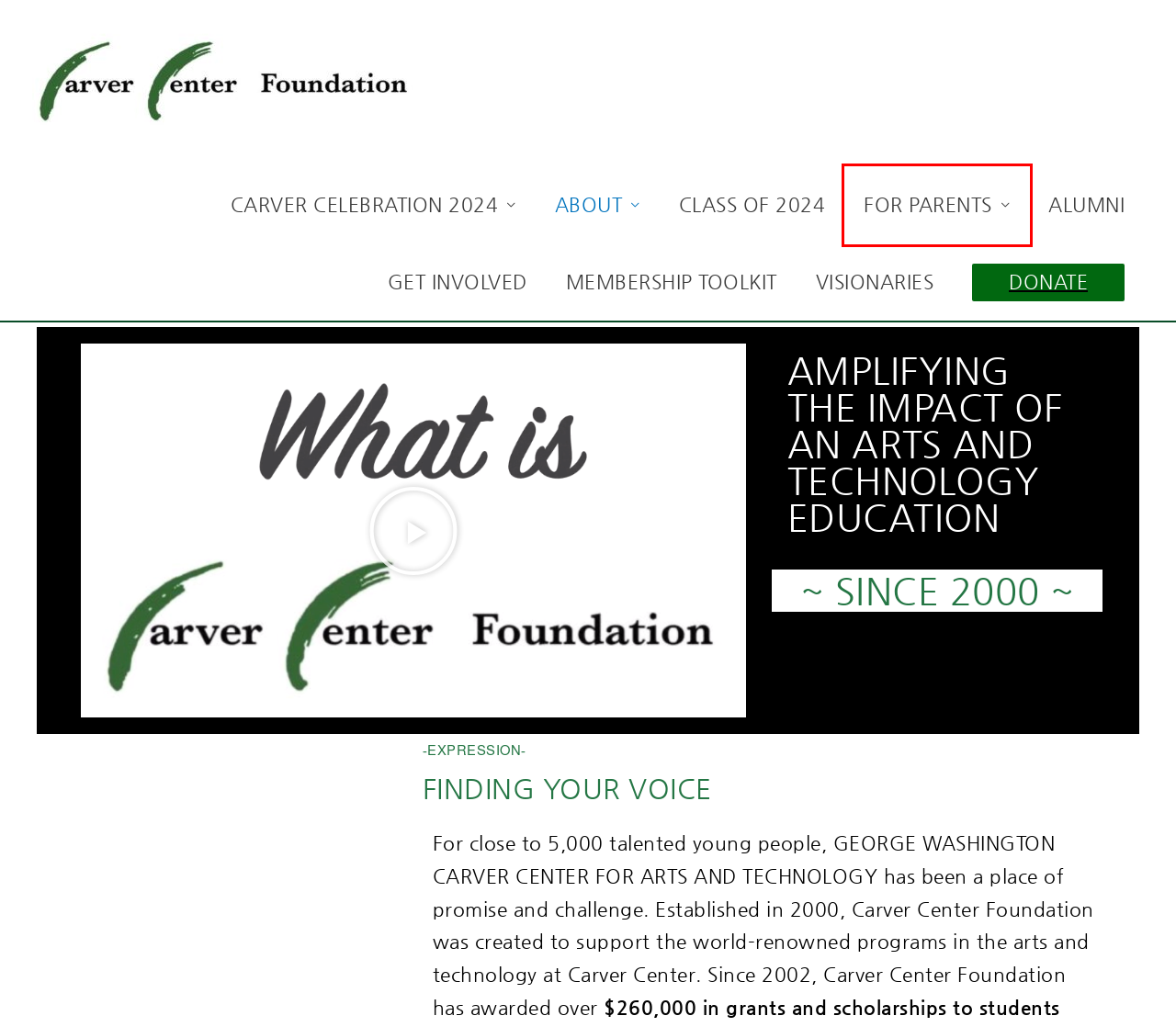Examine the screenshot of a webpage with a red bounding box around an element. Then, select the webpage description that best represents the new page after clicking the highlighted element. Here are the descriptions:
A. Carver Center Foundation - Home Page
B. Directory – CCF home page
C. Donate – CCF home page
D. Donate to Carver Center Foundation
E. Visionaries – CCF home page
F. Help our Senior Class – CCF home page
G. Get Involved – CCF home page
H. Carver Center counts among its alumni: – CCF home page

B